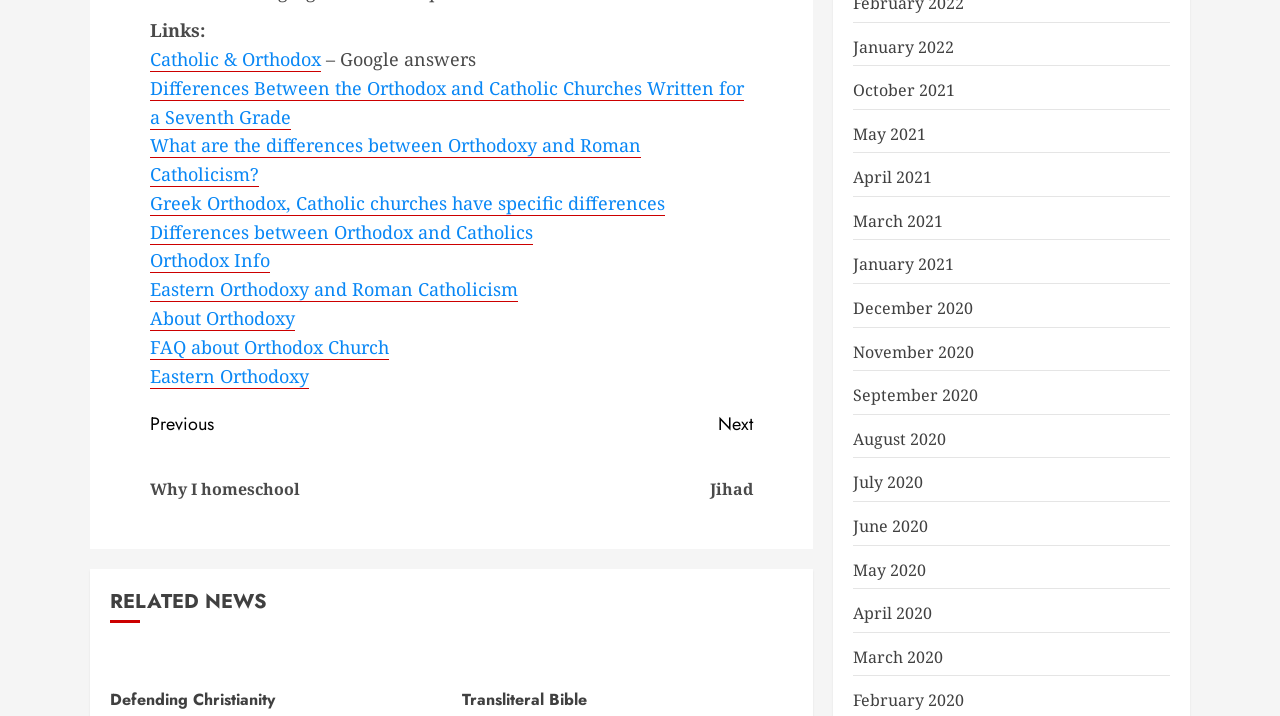Pinpoint the bounding box coordinates of the area that must be clicked to complete this instruction: "Click on the 'Catholic & Orthodox' link".

[0.117, 0.066, 0.251, 0.1]